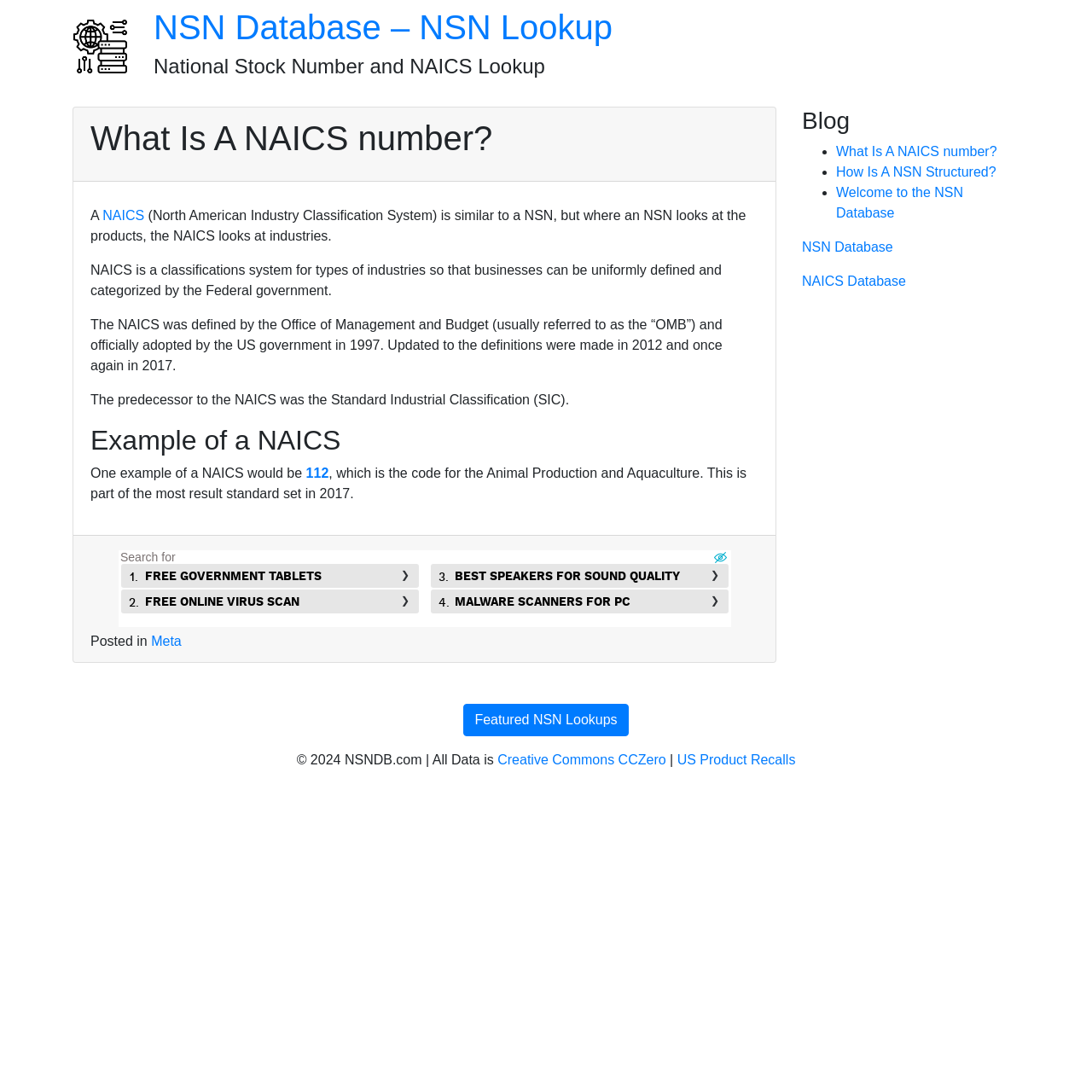Determine the main headline of the webpage and provide its text.

What Is A NAICS number?